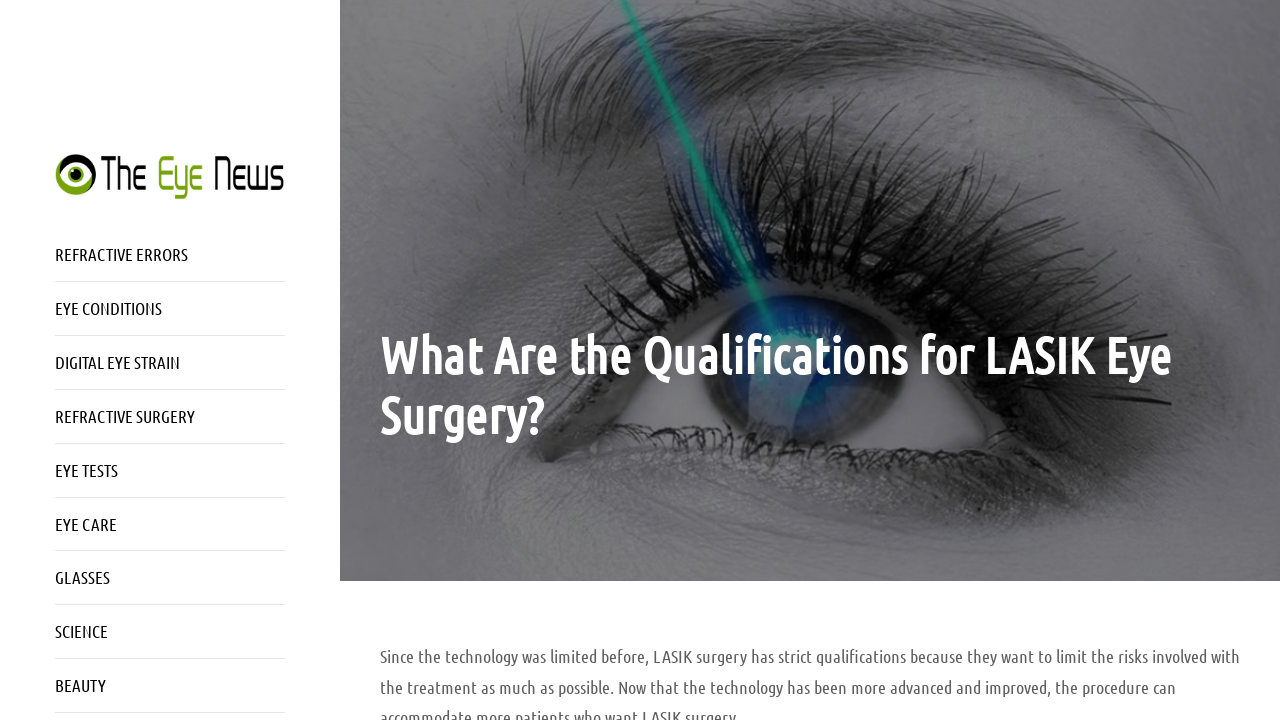Based on the element description DIGITAL EYE STRAIN, identify the bounding box of the UI element in the given webpage screenshot. The coordinates should be in the format (top-left x, top-left y, bottom-right x, bottom-right y) and must be between 0 and 1.

[0.043, 0.483, 0.223, 0.523]